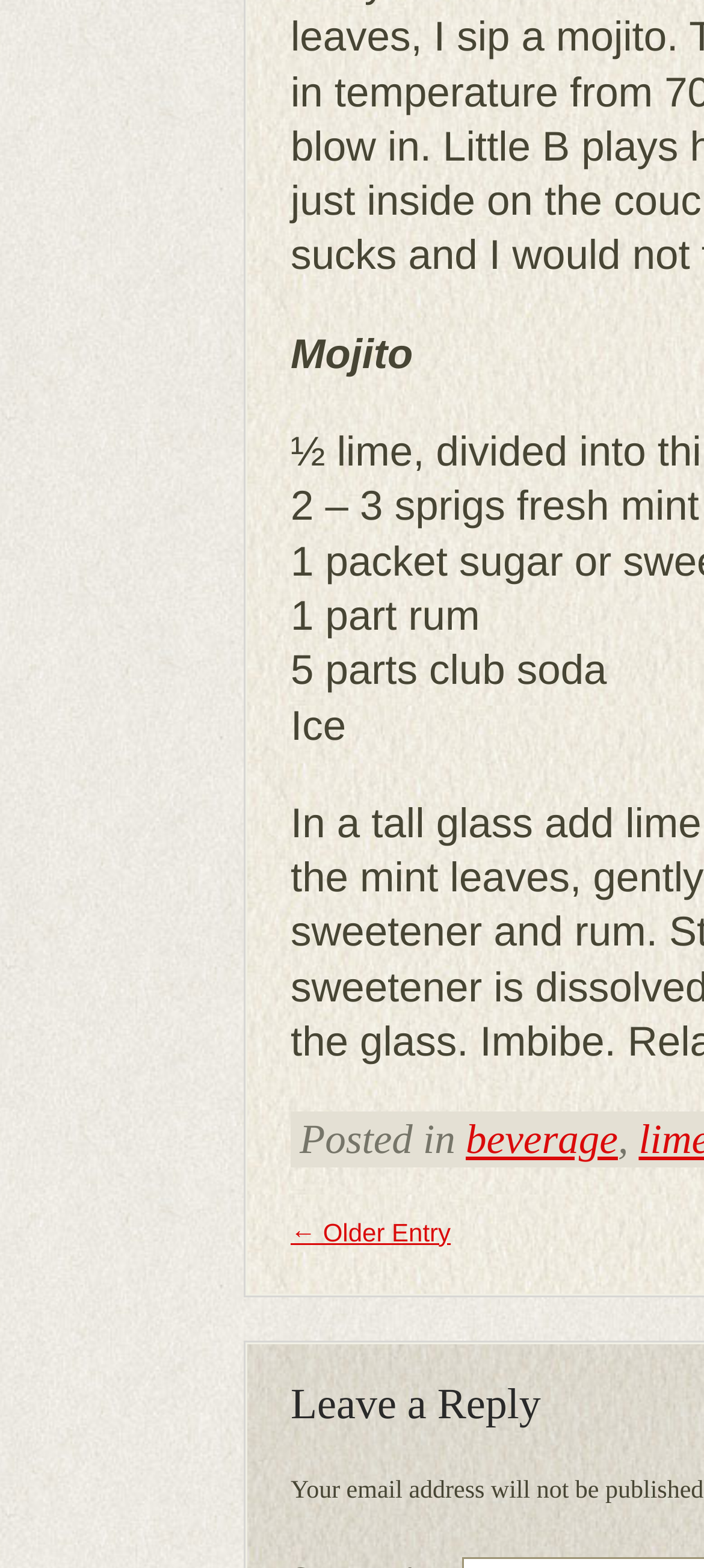What is the category of the recipe?
From the screenshot, provide a brief answer in one word or phrase.

beverage